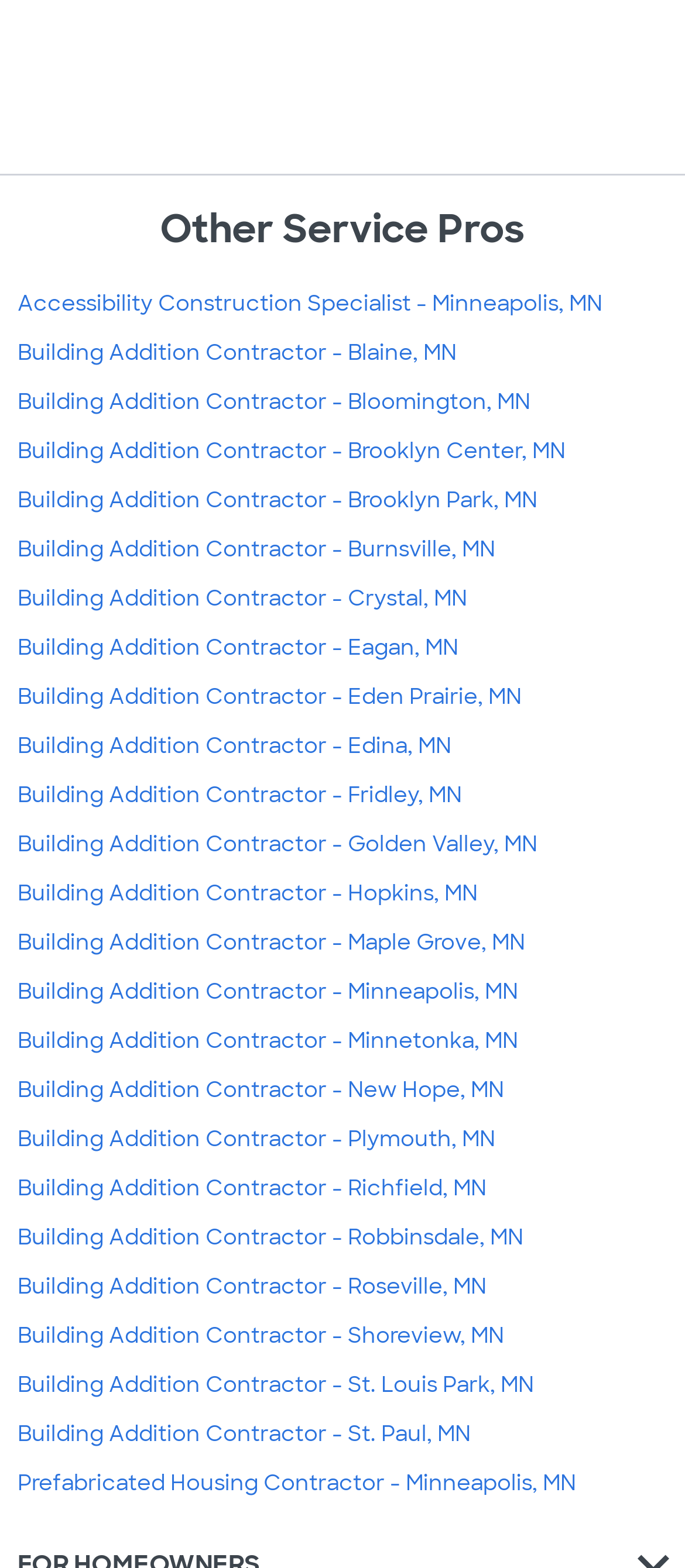How many locations are listed for building addition services?
Provide a concise answer using a single word or phrase based on the image.

20